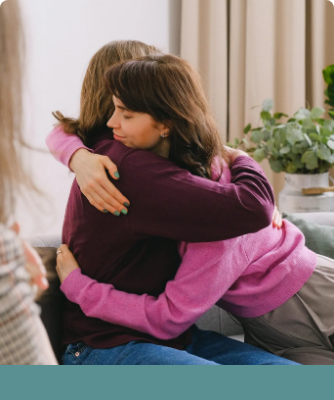Generate a comprehensive description of the image.

This image depicts two women engaged in a warm embrace, highlighting the significance of emotional support and connection in fostering mental well-being. The setting appears cozy and intimate, with soft lighting and decorative elements such as houseplants in the background, creating a peaceful atmosphere. This visual representation emphasizes the vital relationship between community and mental health, illustrating how strong connections can enhance one's overall quality of life. The act of hugging symbolizes trust, acceptance, and the comfort that comes from supportive relationships, reinforcing the idea that nurturing these bonds is crucial for mental health.